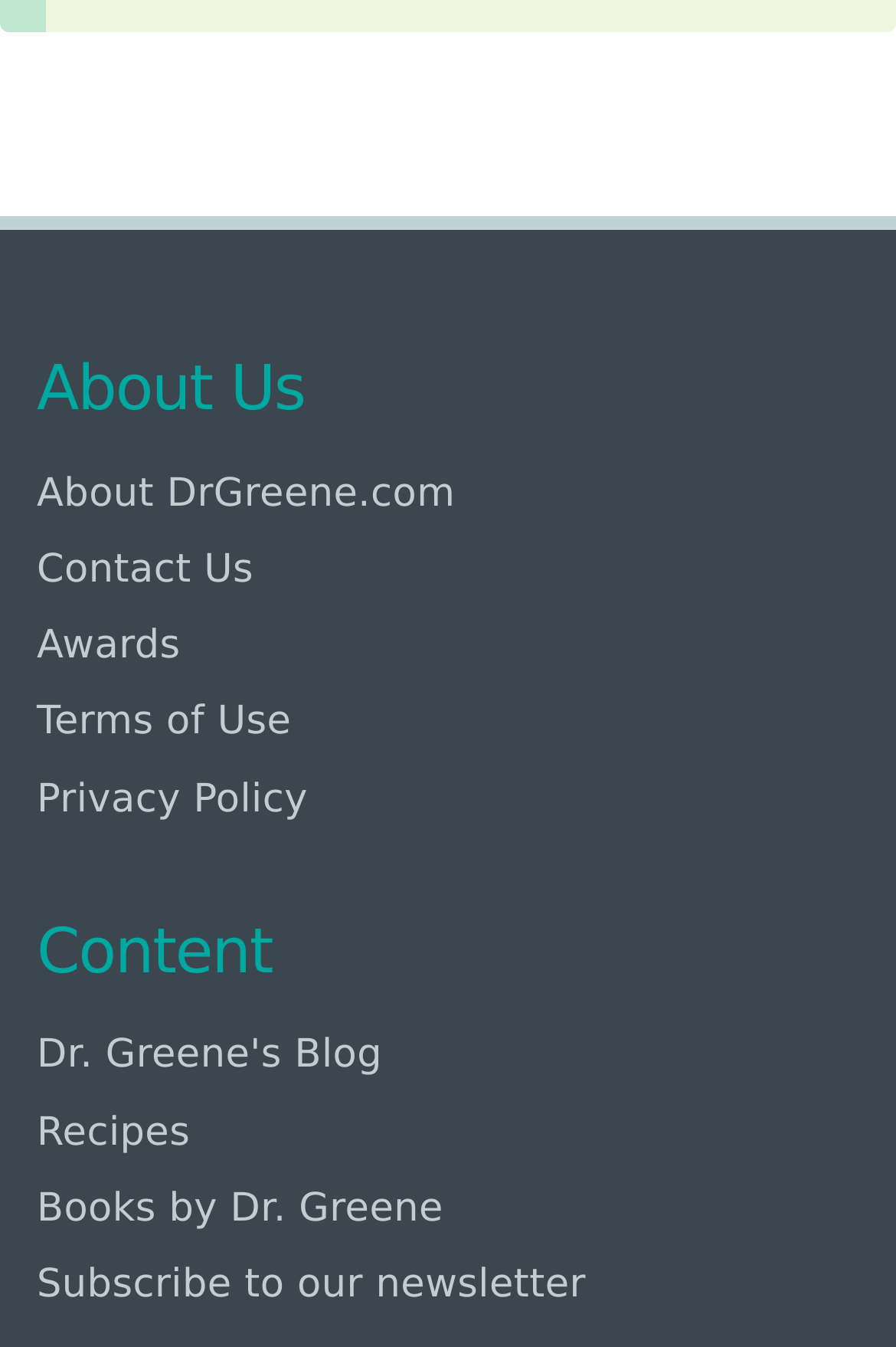Identify the bounding box coordinates of the element to click to follow this instruction: 'View Awards'. Ensure the coordinates are four float values between 0 and 1, provided as [left, top, right, bottom].

[0.041, 0.453, 0.959, 0.509]